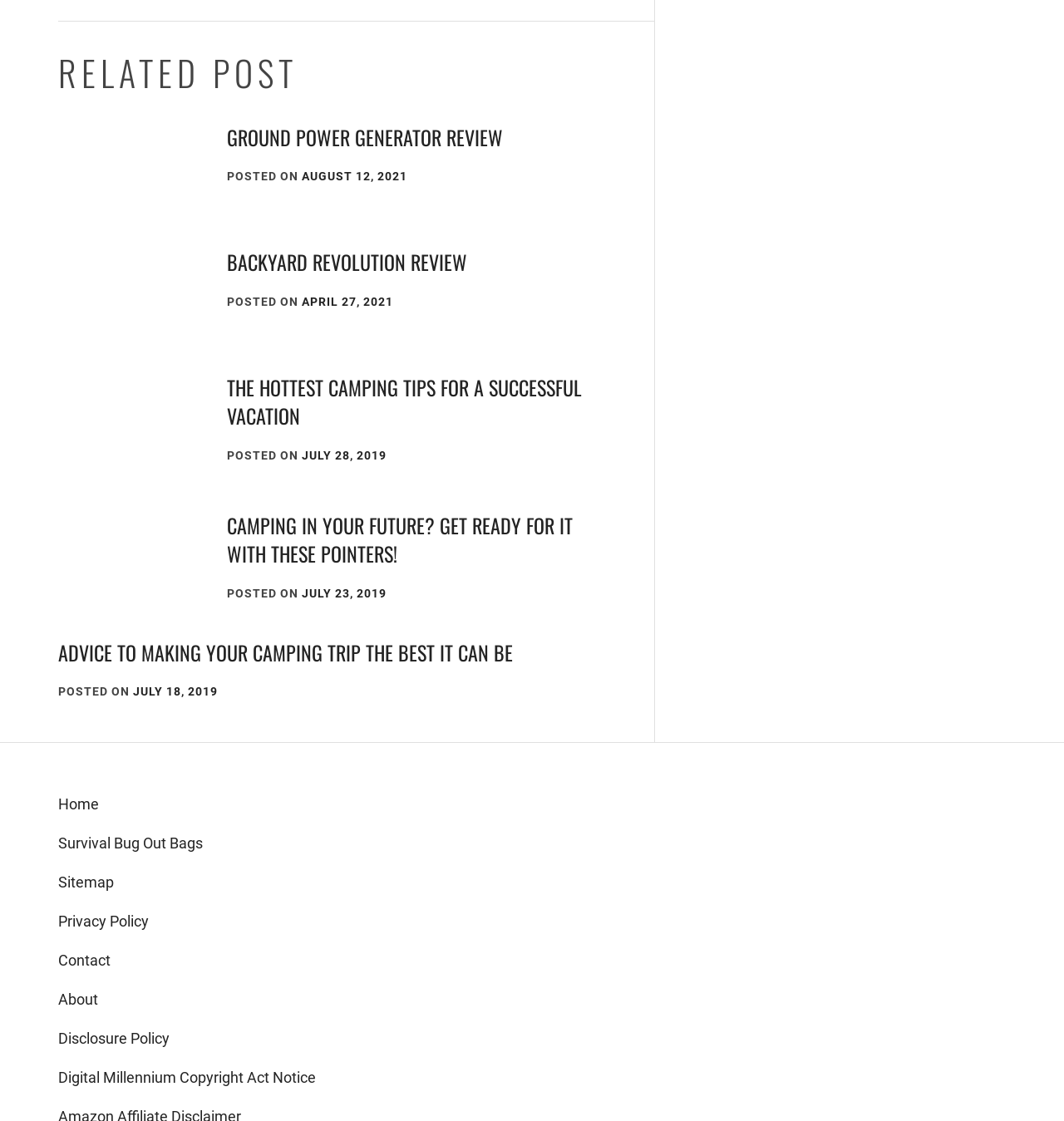Please specify the bounding box coordinates of the clickable region necessary for completing the following instruction: "view GROUND POWER GENERATOR REVIEW". The coordinates must consist of four float numbers between 0 and 1, i.e., [left, top, right, bottom].

[0.213, 0.109, 0.473, 0.135]